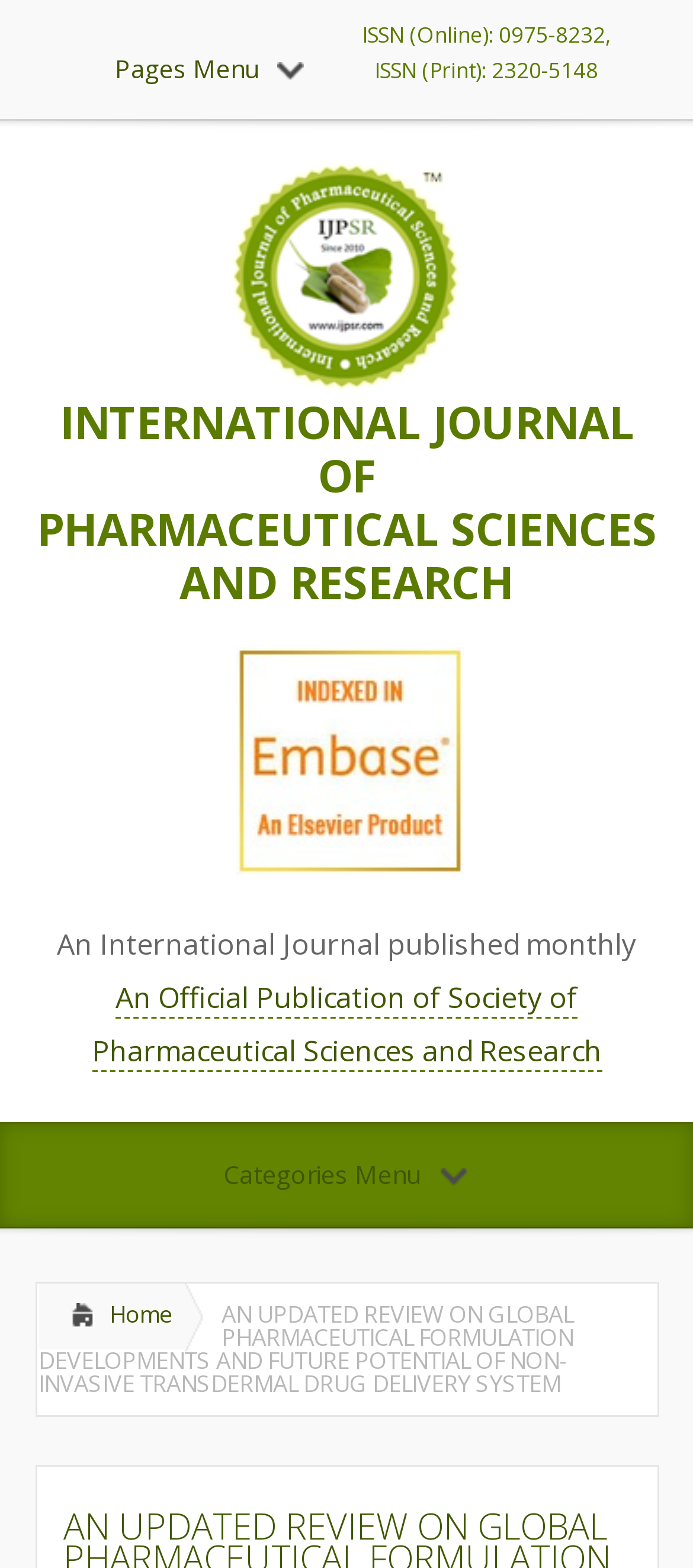Utilize the details in the image to thoroughly answer the following question: What is the name of the society publishing the journal?

The name of the society publishing the journal can be found in the heading element with the text 'An International Journal published monthly An Official Publication of Society of Pharmaceutical Sciences and Research' which is located in the middle of the webpage.